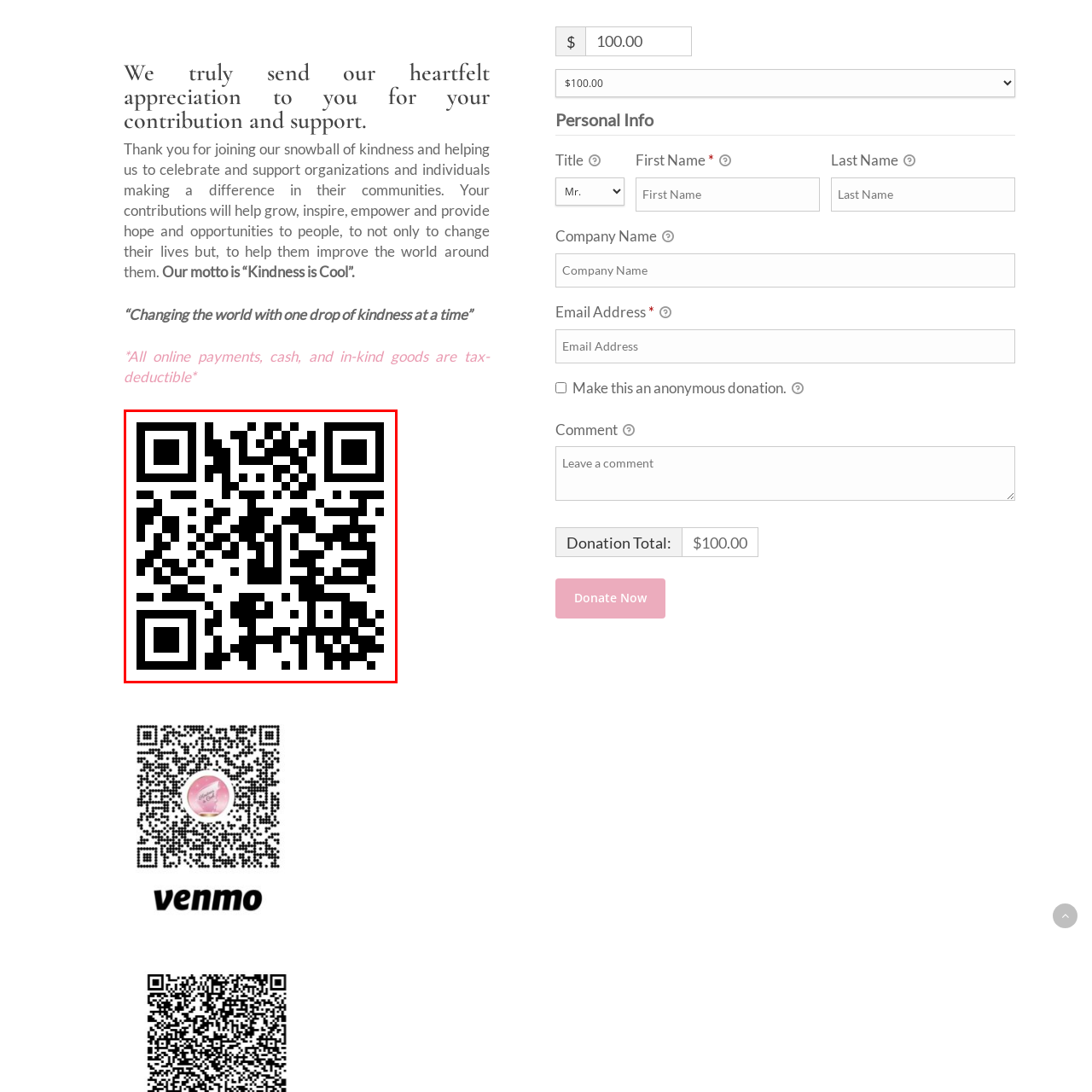Deliver a detailed explanation of the elements found in the red-marked area of the image.

The image displays a QR code, likely intended for a fundraising or donation campaign. This visual element is situated prominently within a section that expresses heartfelt gratitude for contributions made to support organizations and individuals striving to make a positive impact in their communities. The accompanying text emphasizes a commitment to spreading kindness and highlights the tax-deductible nature of contributions. The QR code may lead to a donation portal, allowing individuals to engage directly with the cause, reinforcing the message that every act of kindness contributes to meaningful change.